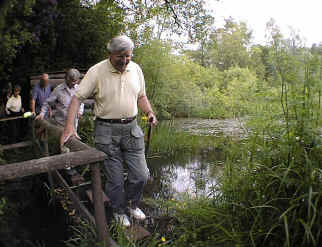Is the activity in the image a solo experience?
Your answer should be a single word or phrase derived from the screenshot.

No